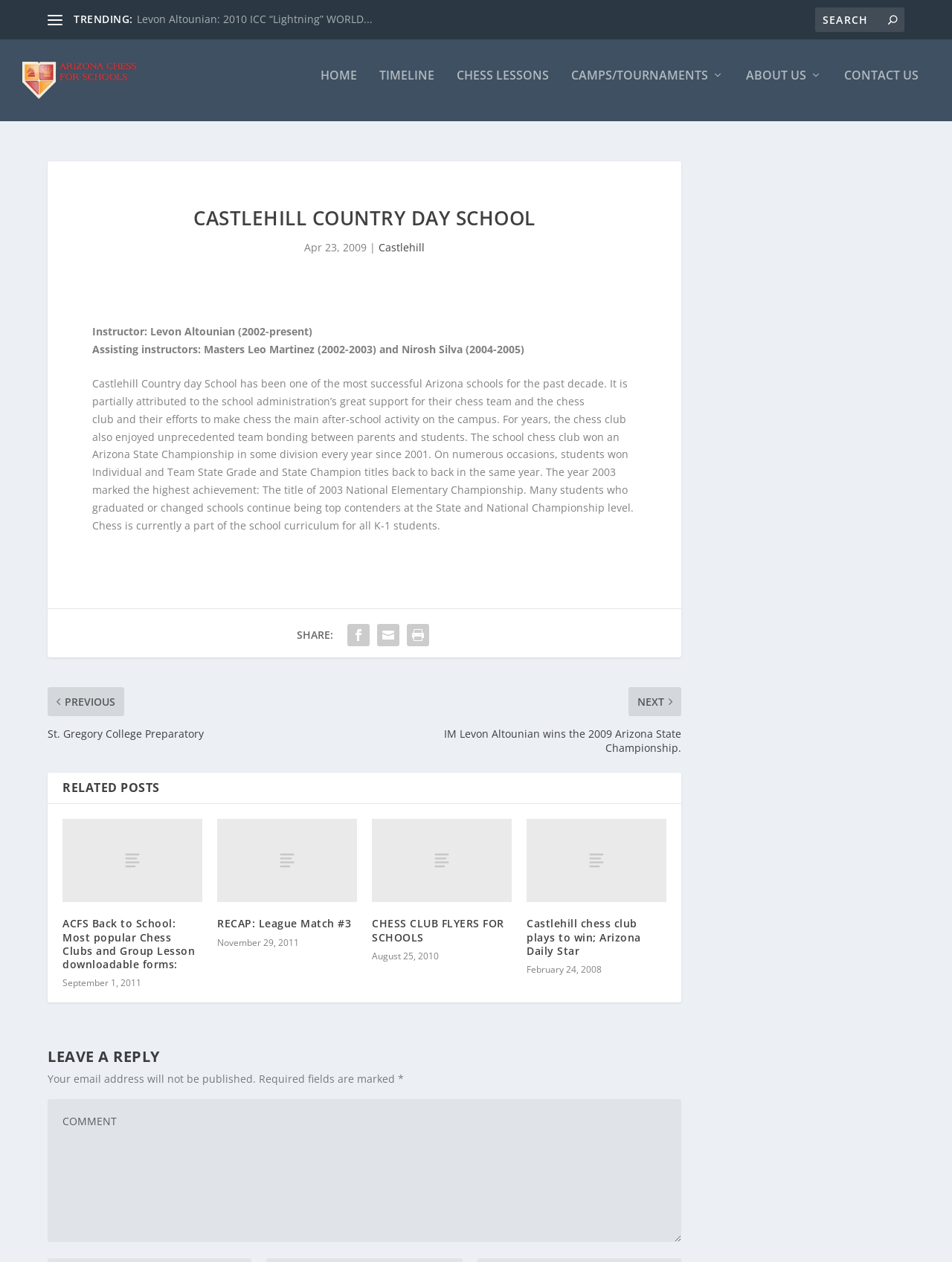Create a detailed summary of the webpage's content and design.

The webpage is about Castlehill Country Day School and Arizona Chess for Schools. At the top, there is a link to the homepage and a search bar with a magnifying glass icon. Below the search bar, there are several links to different sections of the website, including "HOME", "TIMELINE", "CHESS LESSONS", "CAMPS/TOURNAMENTS", and "ABOUT US".

The main content of the webpage is an article about Castlehill Country Day School's chess team. The article has a heading "CASTLEHILL COUNTRY DAY SCHOOL" and provides information about the school's chess team, including its instructors and achievements. There is also a section with a heading "SHARE:" that contains links to share the article on social media.

Below the article, there is a section with a heading "RELATED POSTS" that lists several related articles, each with a link and an image. The articles are about chess clubs and tournaments, and they have dates ranging from 2008 to 2011.

At the bottom of the webpage, there is a section with a heading "LEAVE A REPLY" where users can leave comments. The section includes a text box for users to enter their comments, as well as a note that required fields are marked with an asterisk.